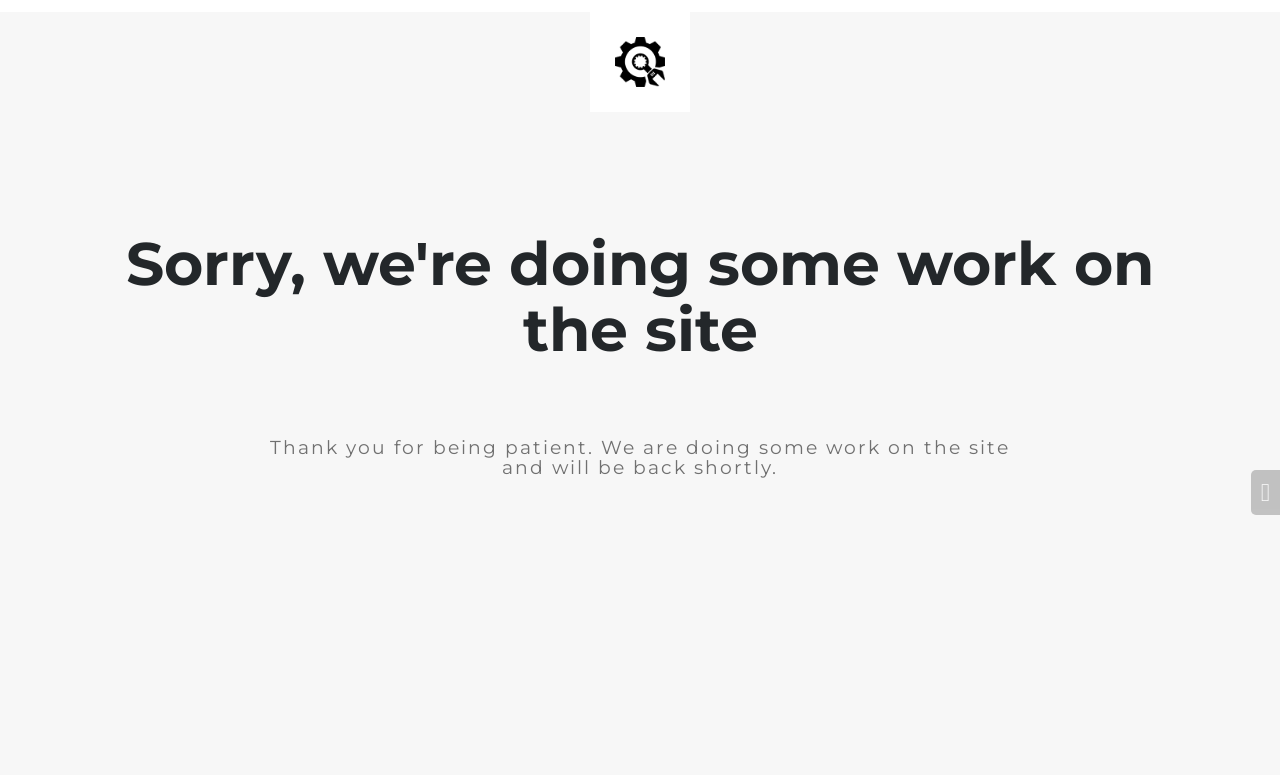Locate and generate the text content of the webpage's heading.

Sorry, we're doing some work on the site